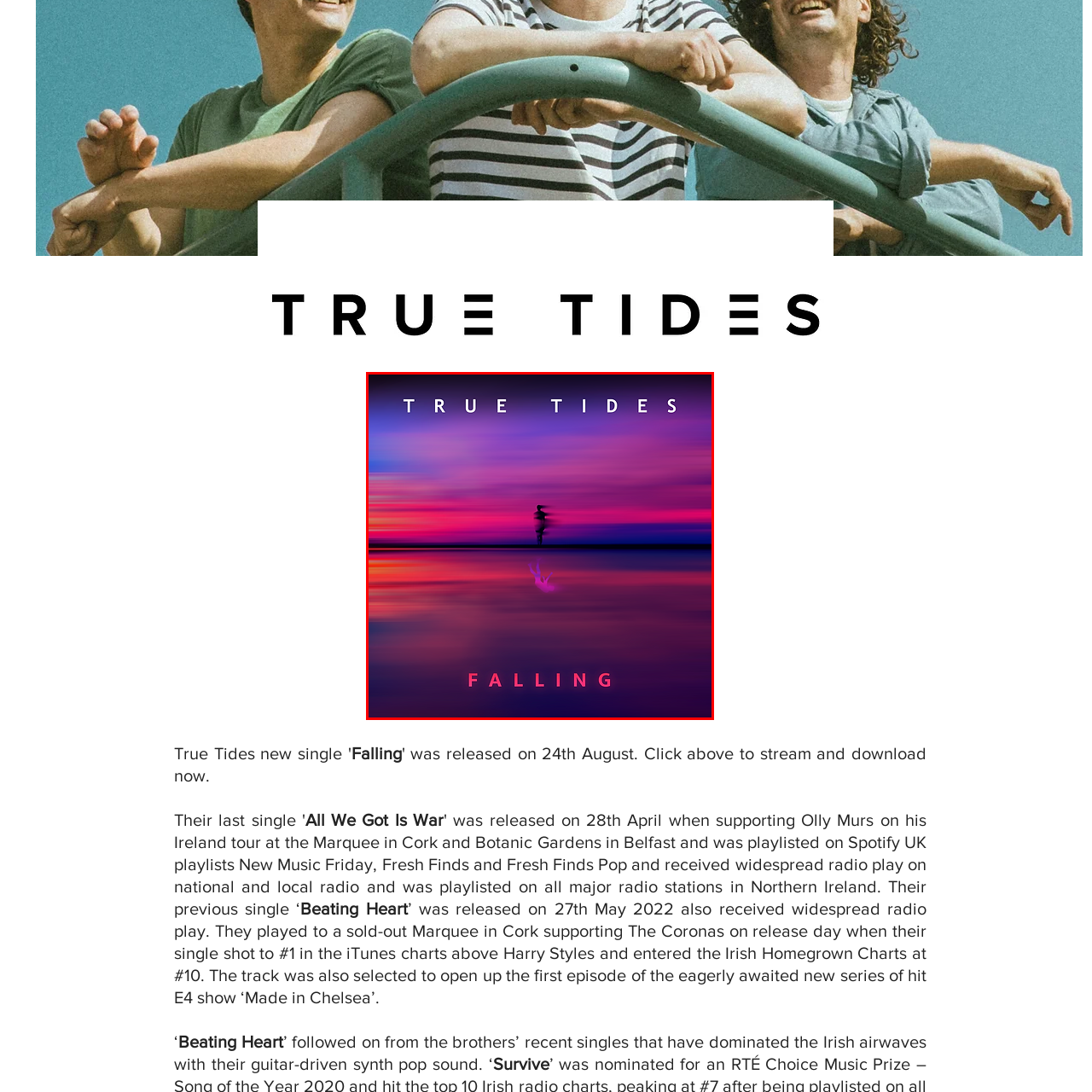Provide a thorough caption for the image that is surrounded by the red boundary.

The image features the artwork for the single "Falling" by True Tides. The design showcases a captivating blend of vibrant hues, with a gradient of deep purples, pinks, and subtle reds that evoke a sense of tranquility and introspection. At the center, a silhouetted figure stands alone against this striking backdrop, appearing to gaze into the distance or perhaps at the reflection below—a representation that suggests themes of introspection or emotional depth. The title "FALLING" is prominently displayed in bold, minimalist typography at the bottom, with the artist's name, "TRUE TIDES," elegantly positioned at the top. This modern and artistic representation encapsulates the essence of the track, which has garnered attention for its impactful lyrics and resonating melodies.